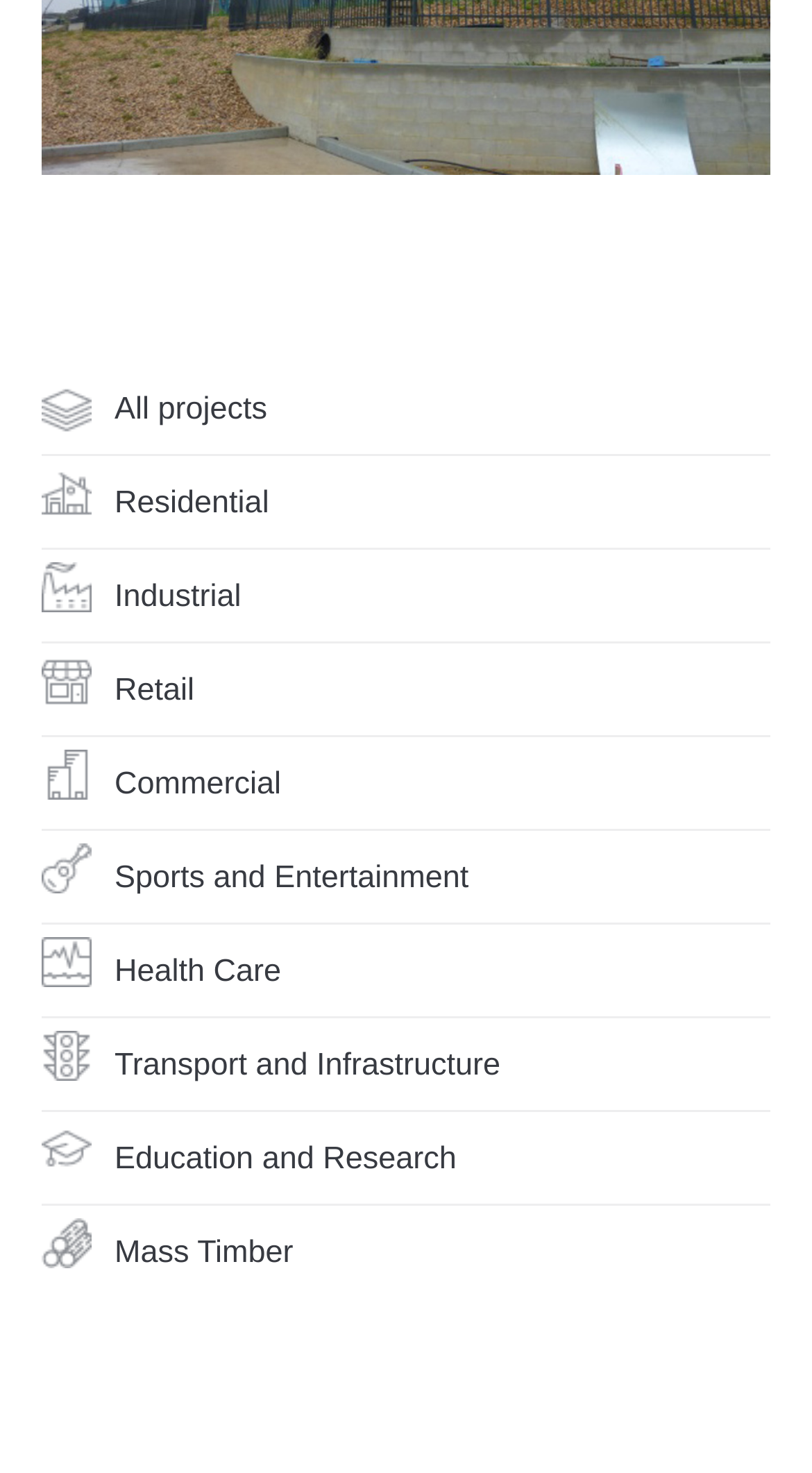Identify the bounding box coordinates of the section to be clicked to complete the task described by the following instruction: "View all projects". The coordinates should be four float numbers between 0 and 1, formatted as [left, top, right, bottom].

[0.141, 0.26, 0.368, 0.296]